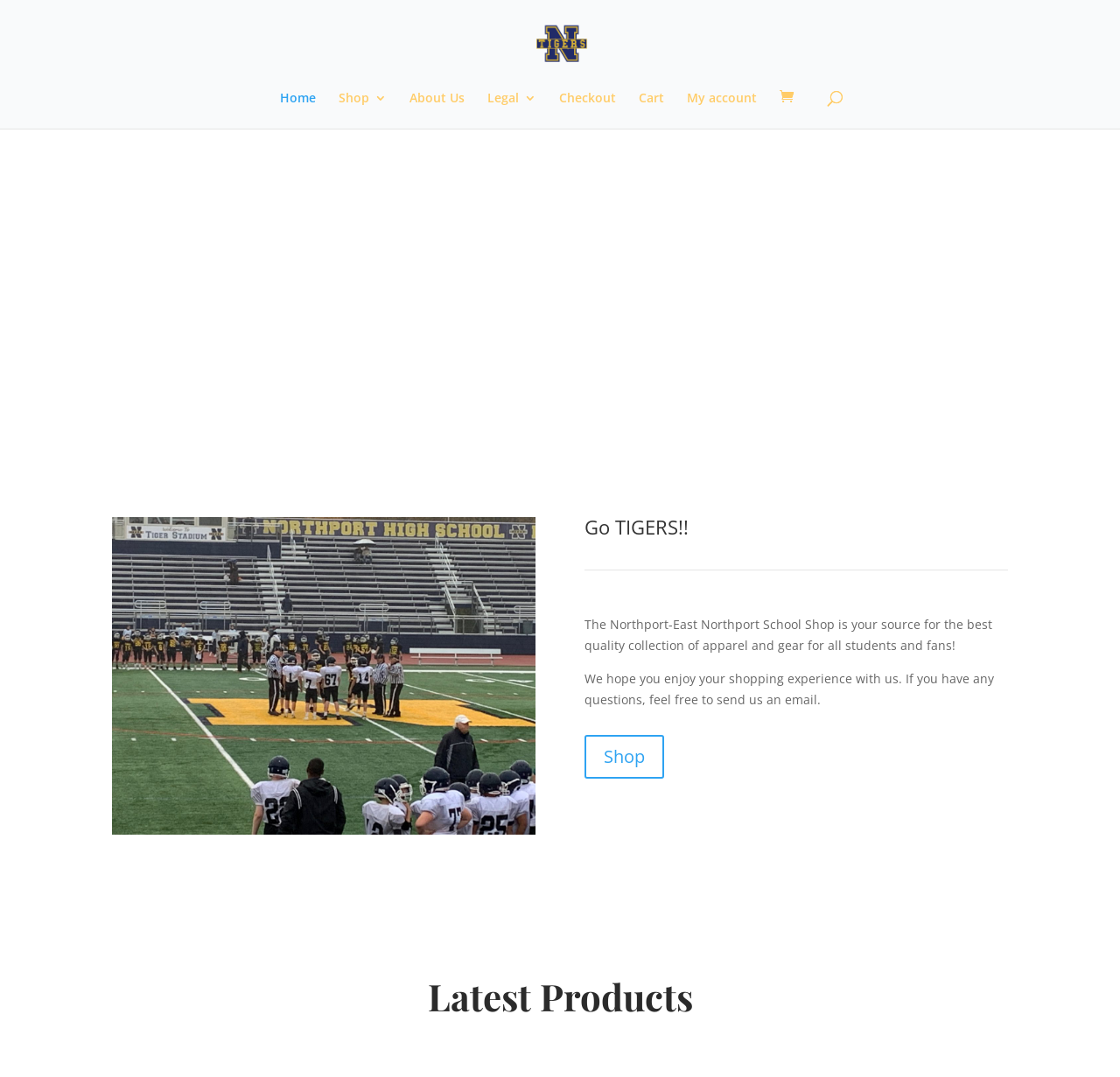Please identify the bounding box coordinates of the element I should click to complete this instruction: 'Browse Latest Products'. The coordinates should be given as four float numbers between 0 and 1, like this: [left, top, right, bottom].

[0.1, 0.9, 0.9, 0.959]